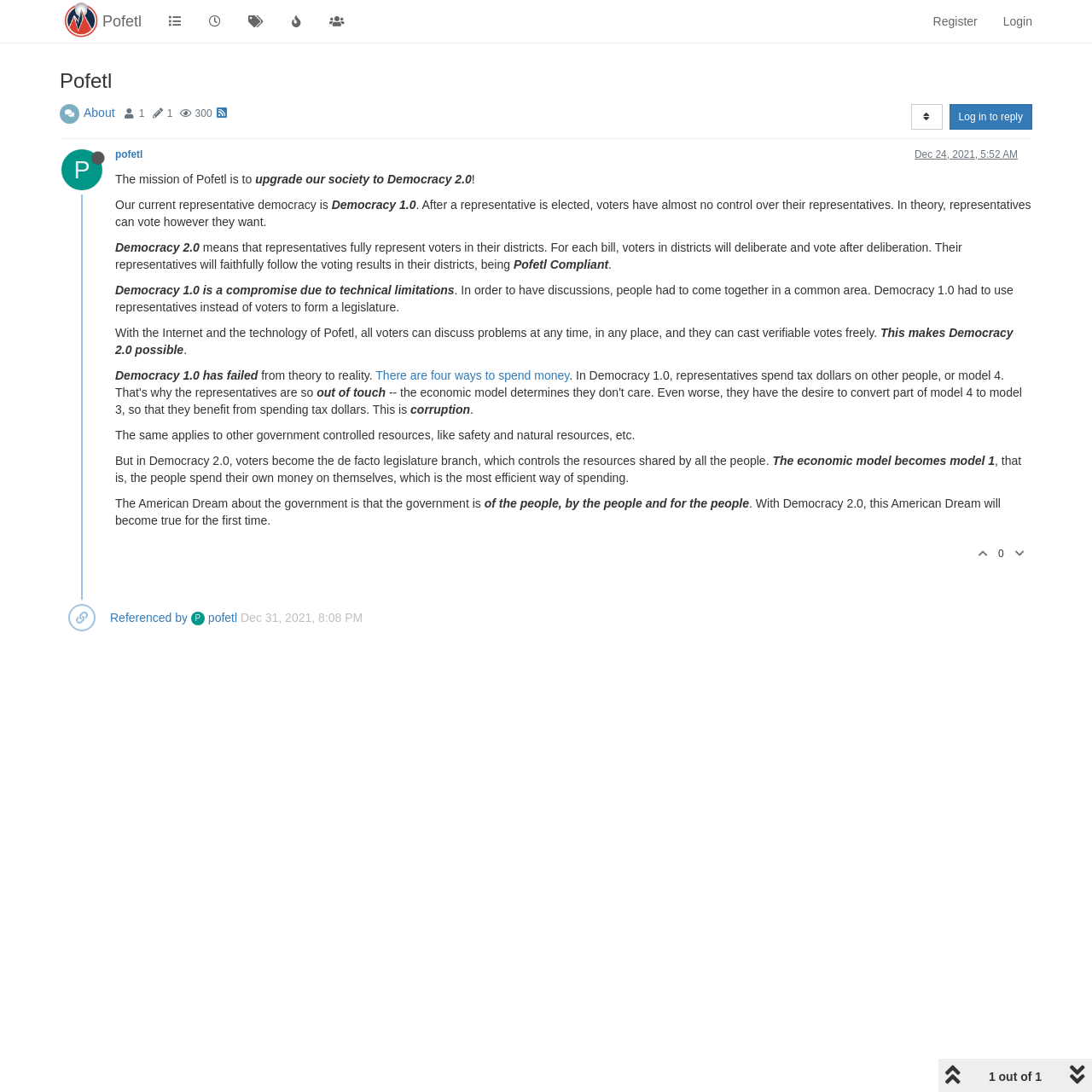Specify the bounding box coordinates of the element's region that should be clicked to achieve the following instruction: "Click the Facebook icon". The bounding box coordinates consist of four float numbers between 0 and 1, in the format [left, top, right, bottom].

[0.141, 0.0, 0.179, 0.039]